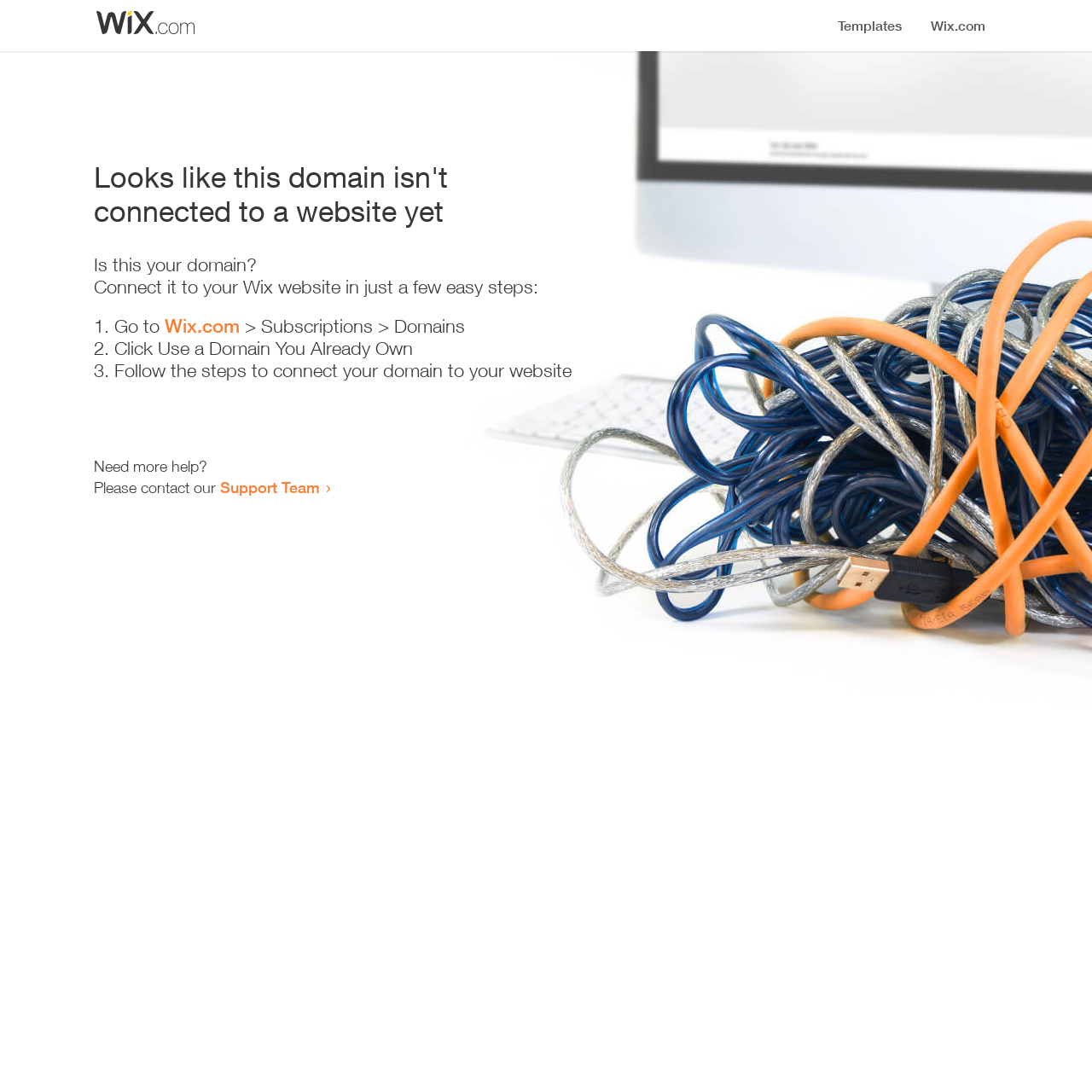How many steps are required to connect the domain to a website?
Relying on the image, give a concise answer in one word or a brief phrase.

3